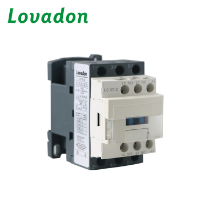Provide an in-depth description of the image you see.

The image features a **LC1-D AC Contactor** from Lovadon, designed for controlling electrical circuits. This particular model is suitable for use in applications with a frequency of 50/60 Hz and can handle rated insulation voltages of up to 660V. The component is equipped with multiple terminals for electrical connections, indicating its utility in various control and automation environments. The label on the device, prominently displayed, clarifies its brand identity, ensuring easy recognition for professionals in the electrical industry.